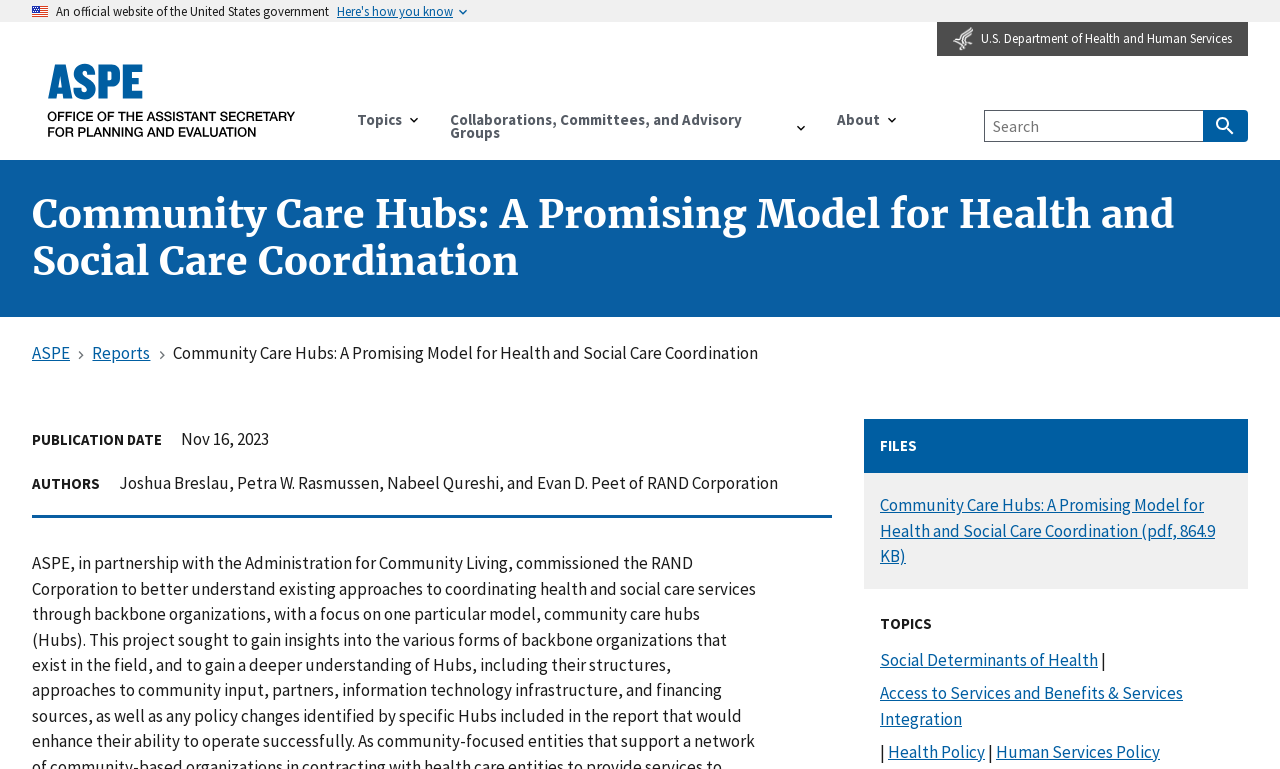What is the date of publication of the report?
Refer to the image and answer the question using a single word or phrase.

Thursday, November 16, 2023